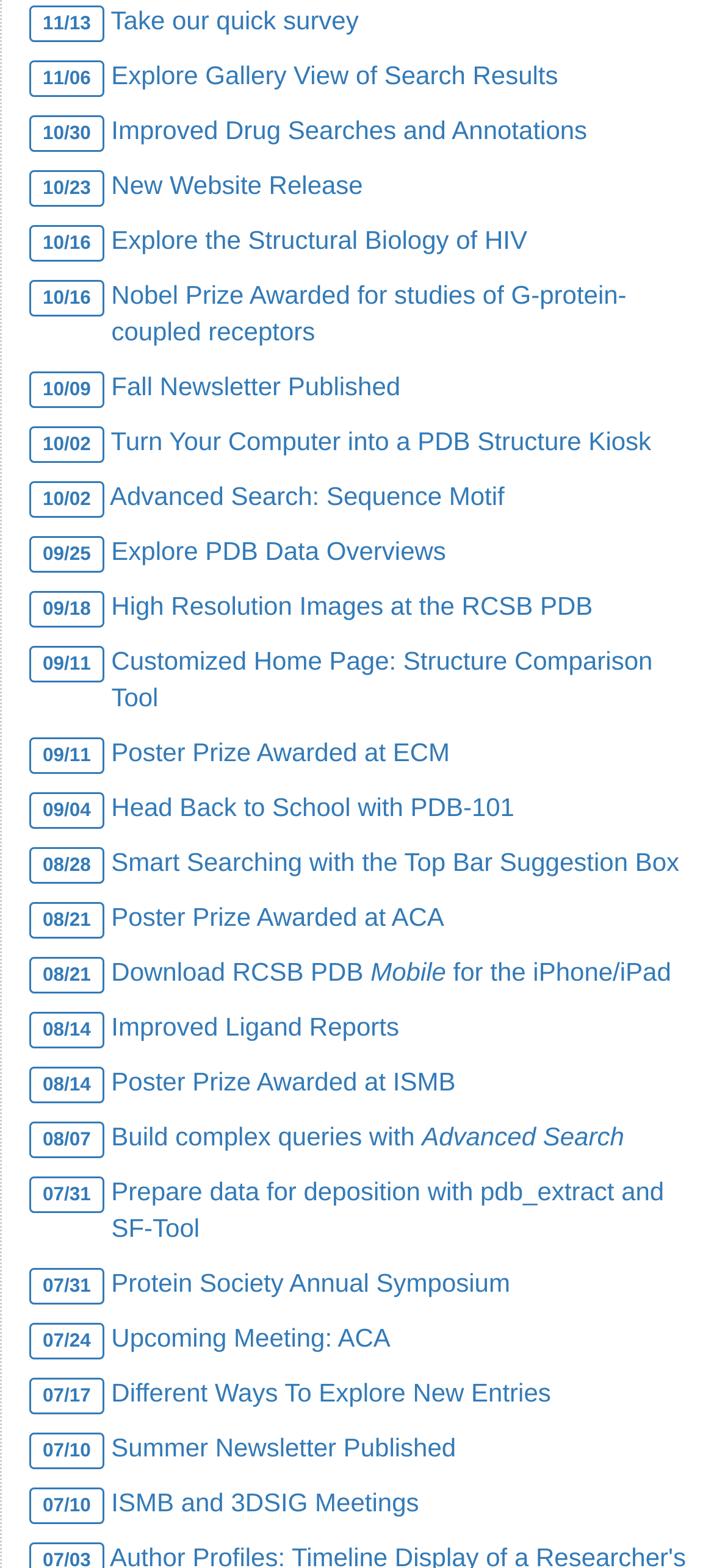From the webpage screenshot, predict the bounding box coordinates (top-left x, top-left y, bottom-right x, bottom-right y) for the UI element described here: Advanced Search: Sequence Motif

[0.154, 0.307, 0.707, 0.325]